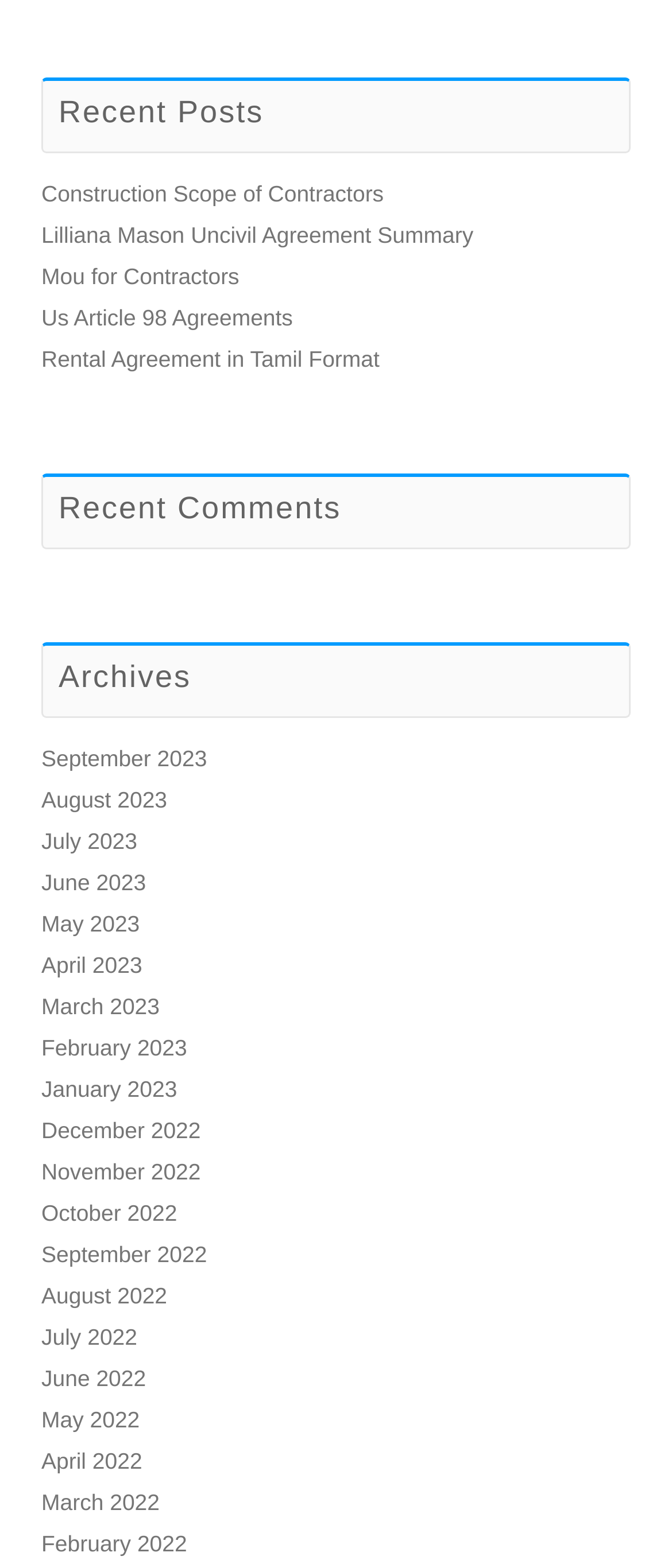Provide a brief response to the question using a single word or phrase: 
What is the earliest month listed in the Archives?

February 2022